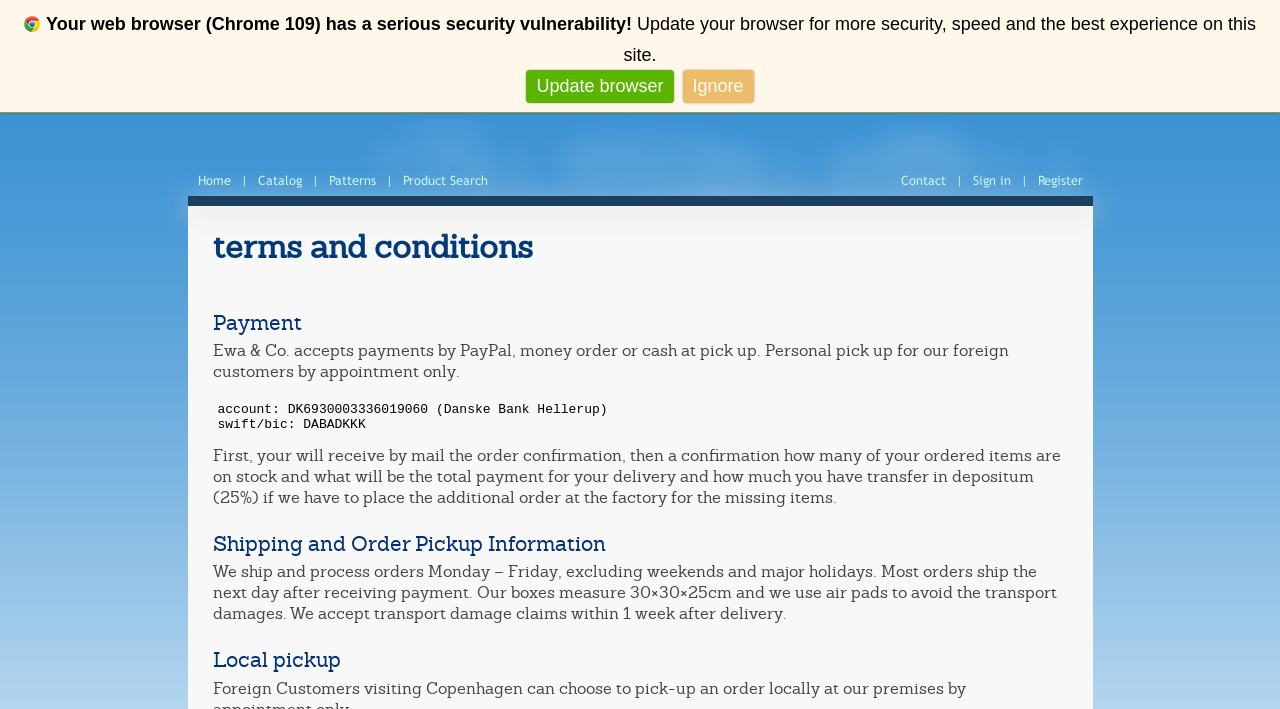Pinpoint the bounding box coordinates of the element that must be clicked to accomplish the following instruction: "Update browser". The coordinates should be in the format of four float numbers between 0 and 1, i.e., [left, top, right, bottom].

[0.411, 0.099, 0.526, 0.145]